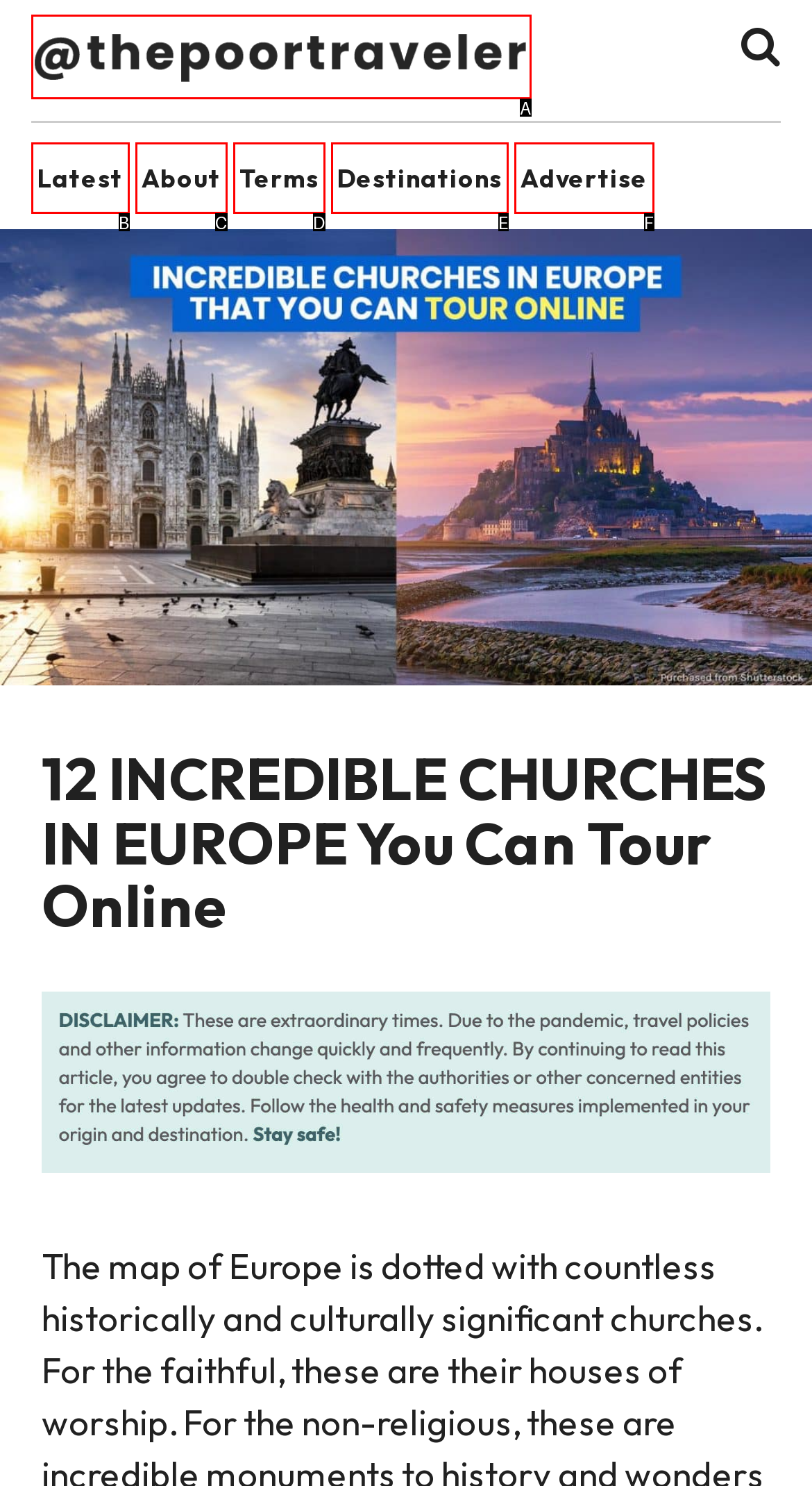Identify the HTML element that best fits the description: Latest. Respond with the letter of the corresponding element.

B